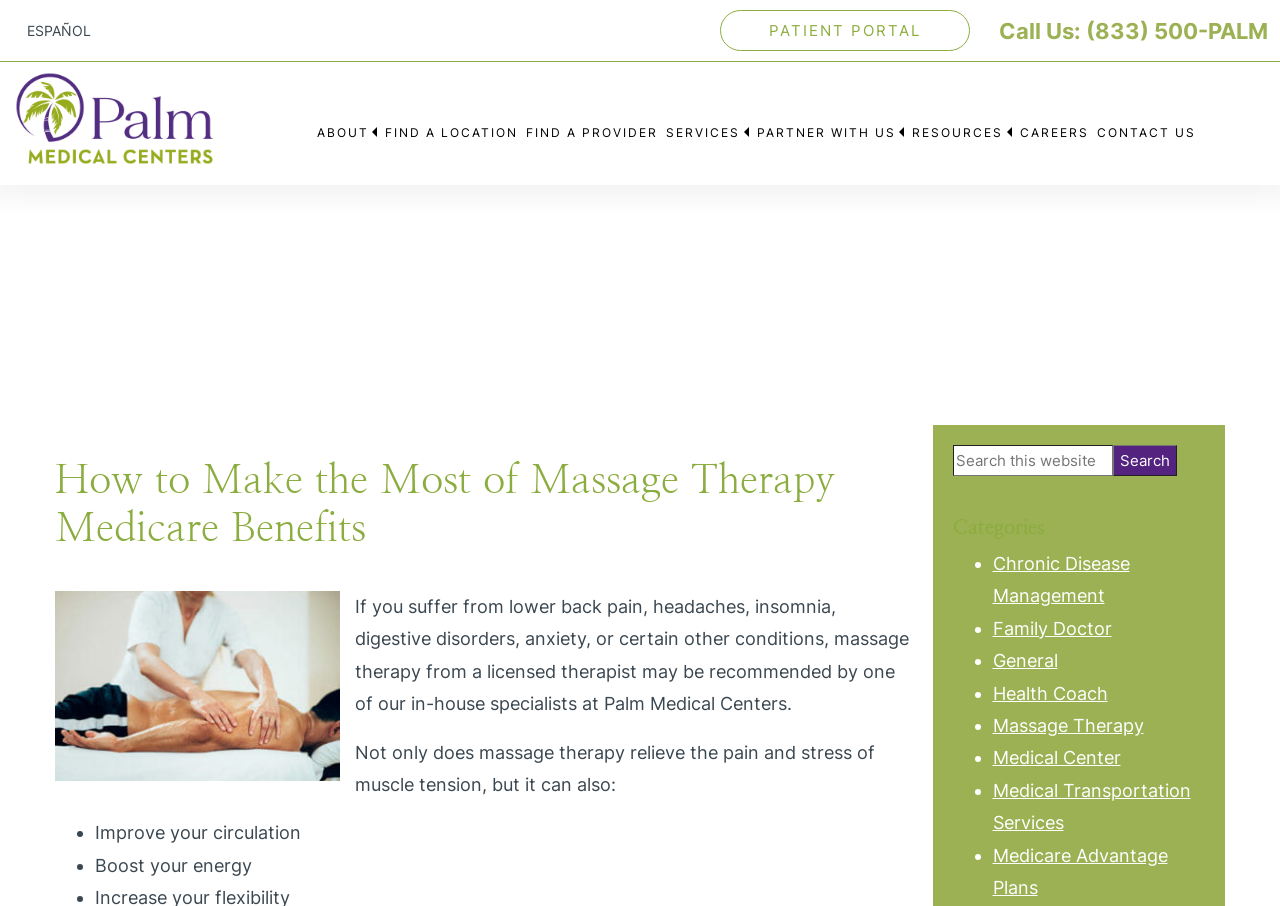Locate the bounding box coordinates of the element you need to click to accomplish the task described by this instruction: "Call the phone number".

[0.78, 0.013, 0.991, 0.055]